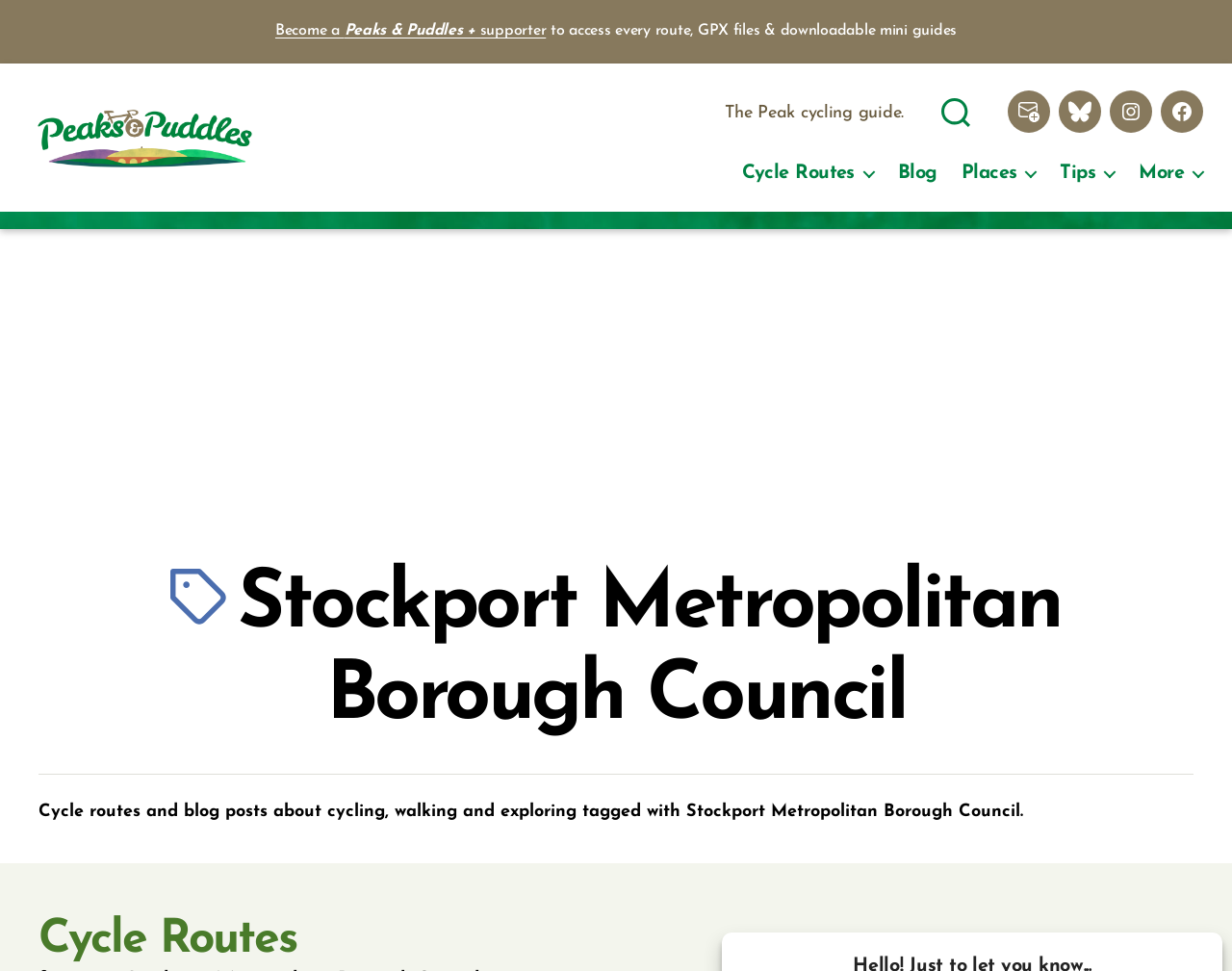What is the topic of the blog posts on this website?
Refer to the image and respond with a one-word or short-phrase answer.

Cycling, walking and exploring